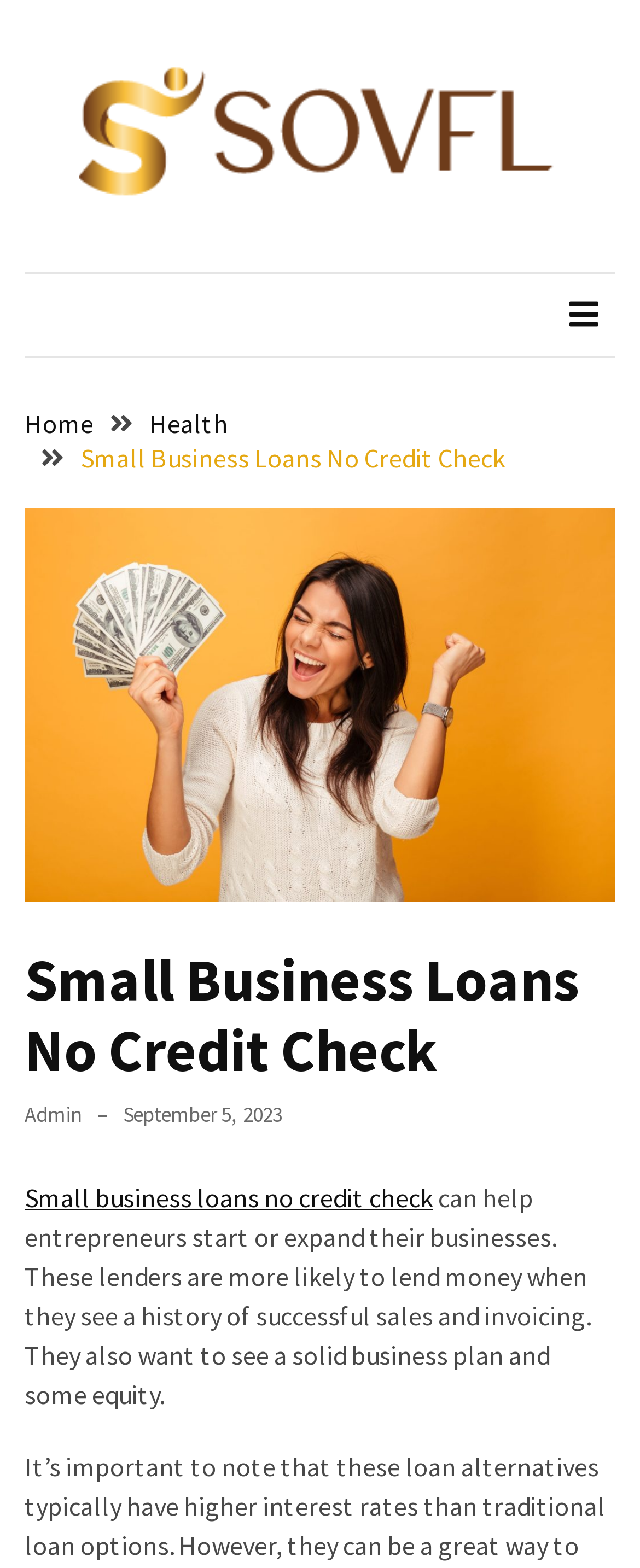Create an elaborate caption for the webpage.

This webpage is about small business loans with no credit check. At the top, there is a logo of "Sovfl" accompanied by a link to the Sovfl website. Below the logo, there is a navigation menu with links to "Home", "Health", and the current page "Small Business Loans No Credit Check". 

On the left side, there are four links to recent posts, including "The Charms of Property for Sale in Southern Spain", "Rolling the Dice: Exploring the World of Casinos", "The Potential: Crafting the Perfect QR Code", and "Live Multichannel Streaming: Enhancing Viewer Engagement". 

In the main content area, there is a heading "Small Business Loans No Credit Check" followed by a paragraph of text explaining that these loans can help entrepreneurs start or expand their businesses. The lenders are more likely to lend money when they see a history of successful sales and invoicing, a solid business plan, and some equity. 

At the top right, there is a button with an icon, which expands to a primary menu. Below the main content, there is a link to the admin page and a link showing the date "September 5, 2023". There is also a link to the current page "Small business loans no credit check" at the bottom.